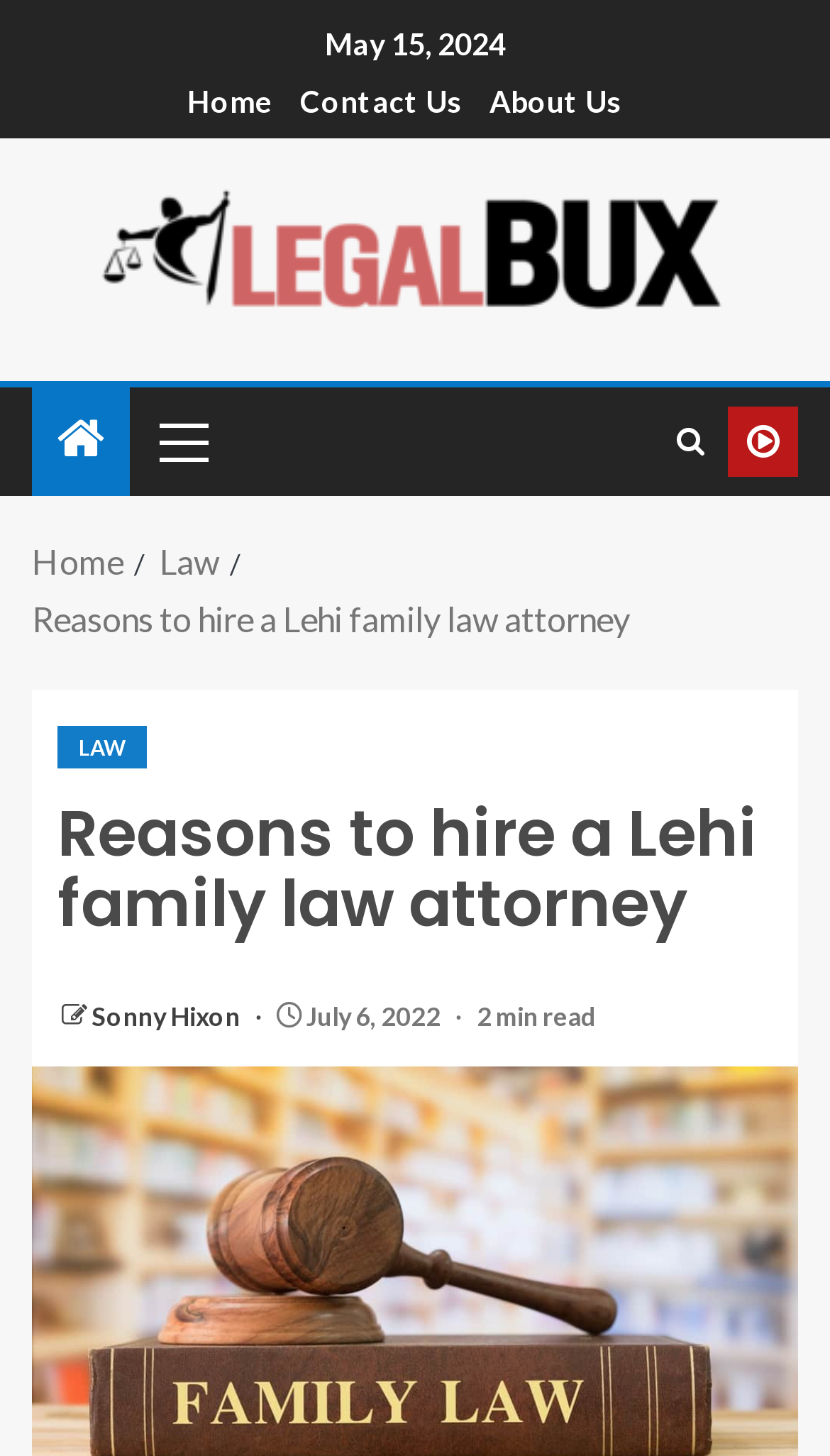Can you find the bounding box coordinates of the area I should click to execute the following instruction: "go to home page"?

[0.226, 0.057, 0.328, 0.082]